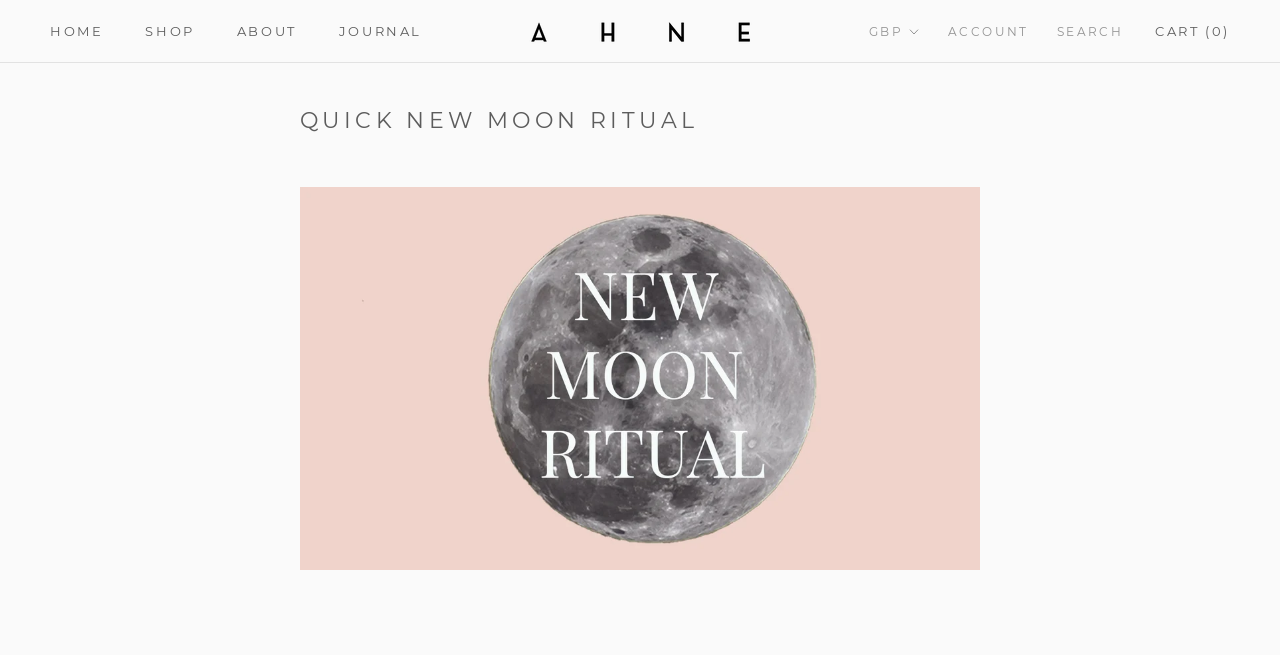Determine the bounding box coordinates for the clickable element to execute this instruction: "read the journal". Provide the coordinates as four float numbers between 0 and 1, i.e., [left, top, right, bottom].

[0.265, 0.036, 0.33, 0.06]